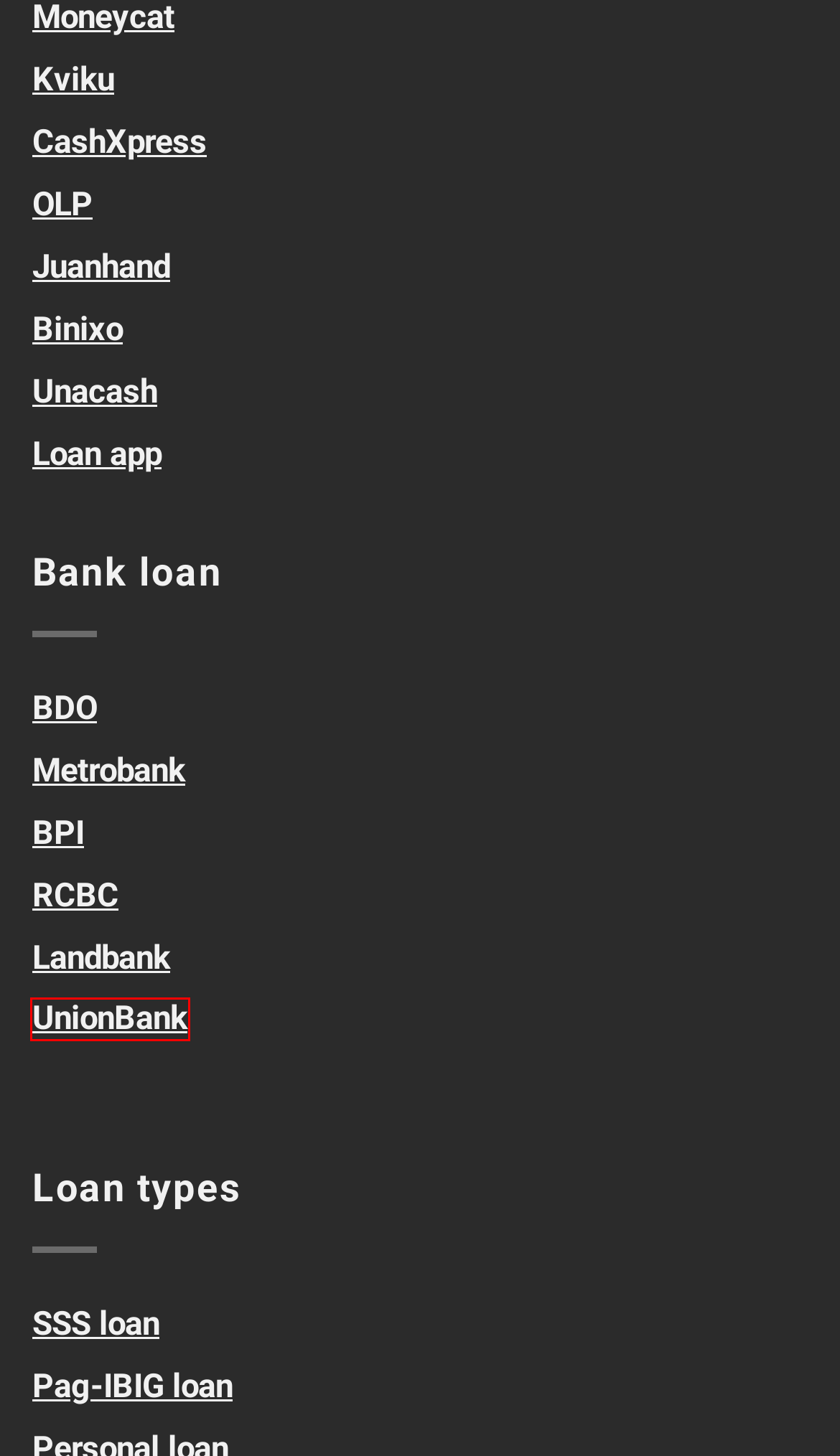Look at the screenshot of a webpage that includes a red bounding box around a UI element. Select the most appropriate webpage description that matches the page seen after clicking the highlighted element. Here are the candidates:
A. Cash-Express Philippines Information You Should Know [2024]
B. OLP - Online Loans Pilipinas Information You Should Know [2024]
C. UnionBank Quick Loan Information & Guideline [2024]
D. Landbank Loan Information, Review & Guideline [2023]
E. 5+ Best Loan App in Philippines Review [2024]
F. SSS loan Philippines - Information you should know about salary loan
G. RCBC Personal Loan - All You Should Know Before Applying
H. Pag-IBIG Loan Philippines - Pag-IBIG Fund information

C